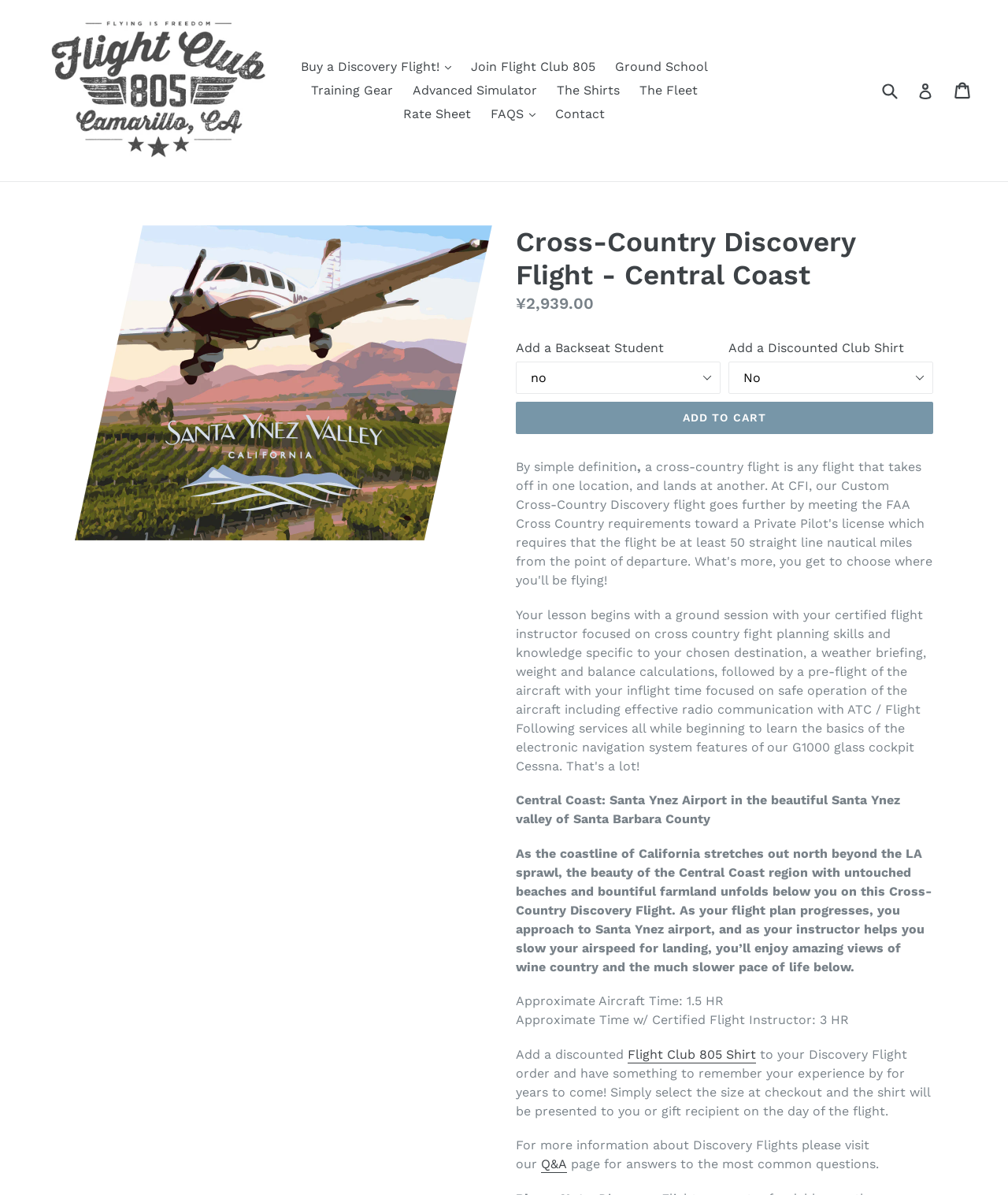Answer the question using only one word or a concise phrase: What is the location of the Santa Ynez Airport?

Santa Barbara County